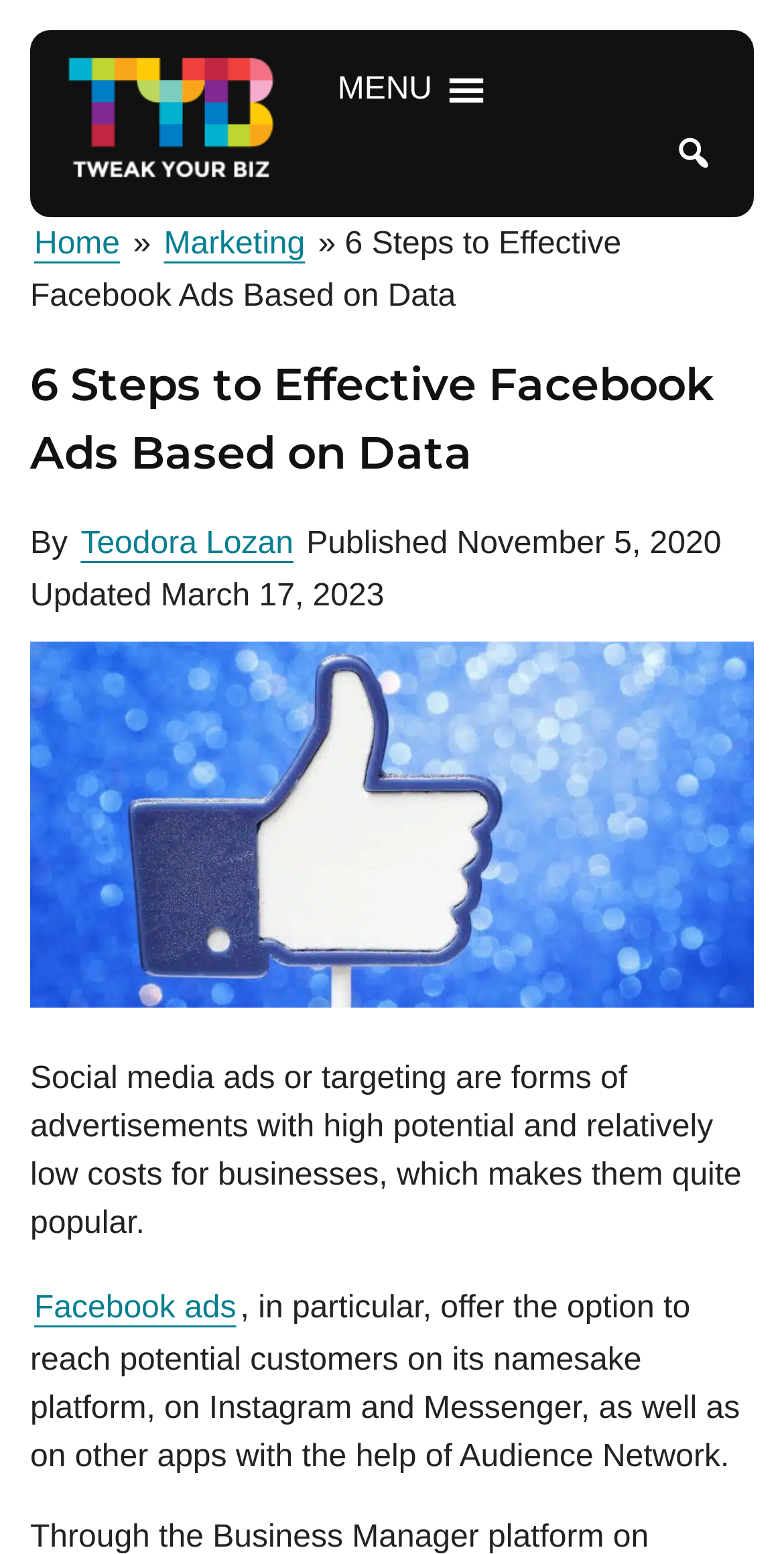Could you locate the bounding box coordinates for the section that should be clicked to accomplish this task: "Read the Facebook ads link".

[0.038, 0.824, 0.306, 0.861]